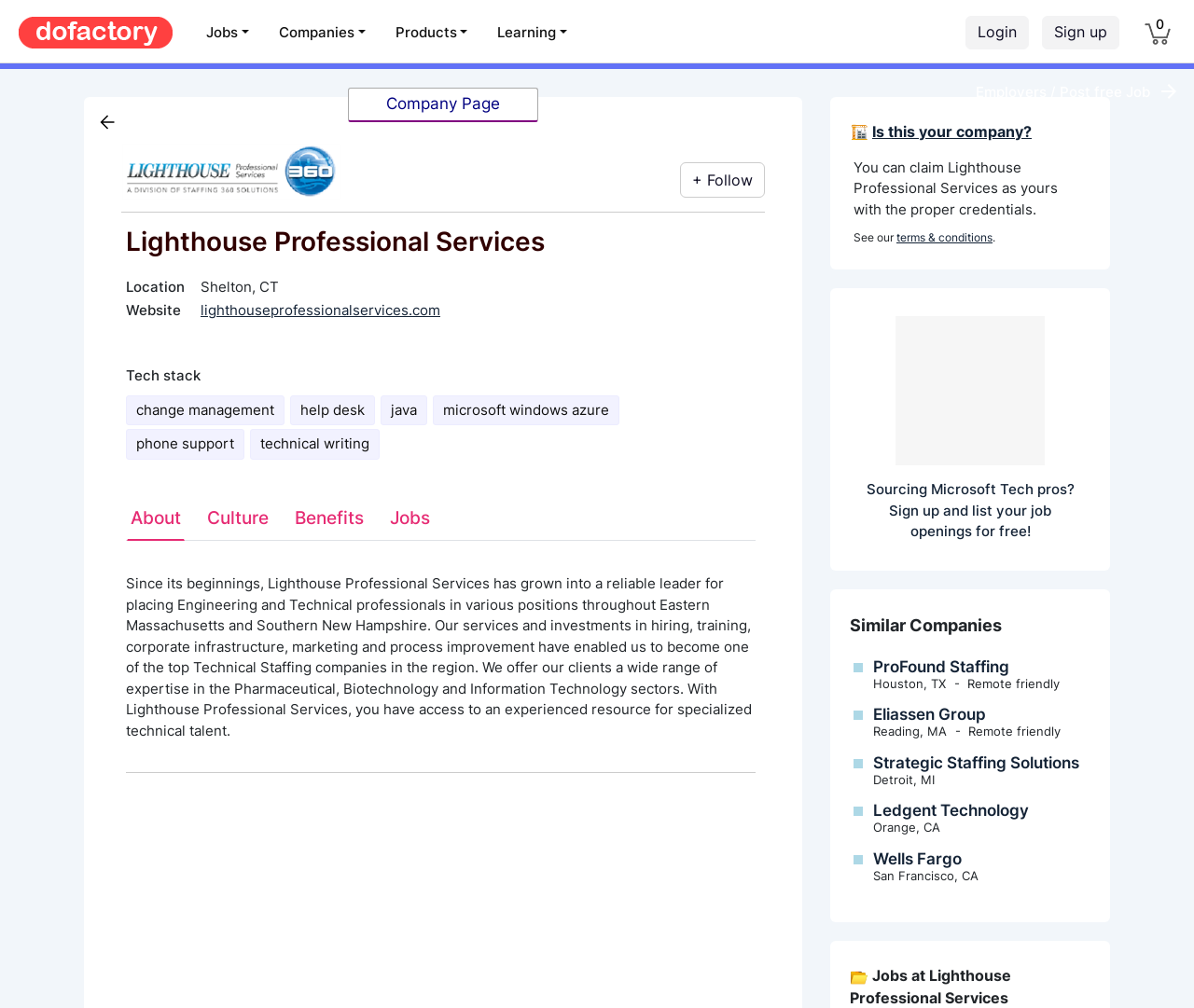Locate the bounding box coordinates of the area where you should click to accomplish the instruction: "Sign up and list job openings for free".

[0.725, 0.476, 0.9, 0.536]